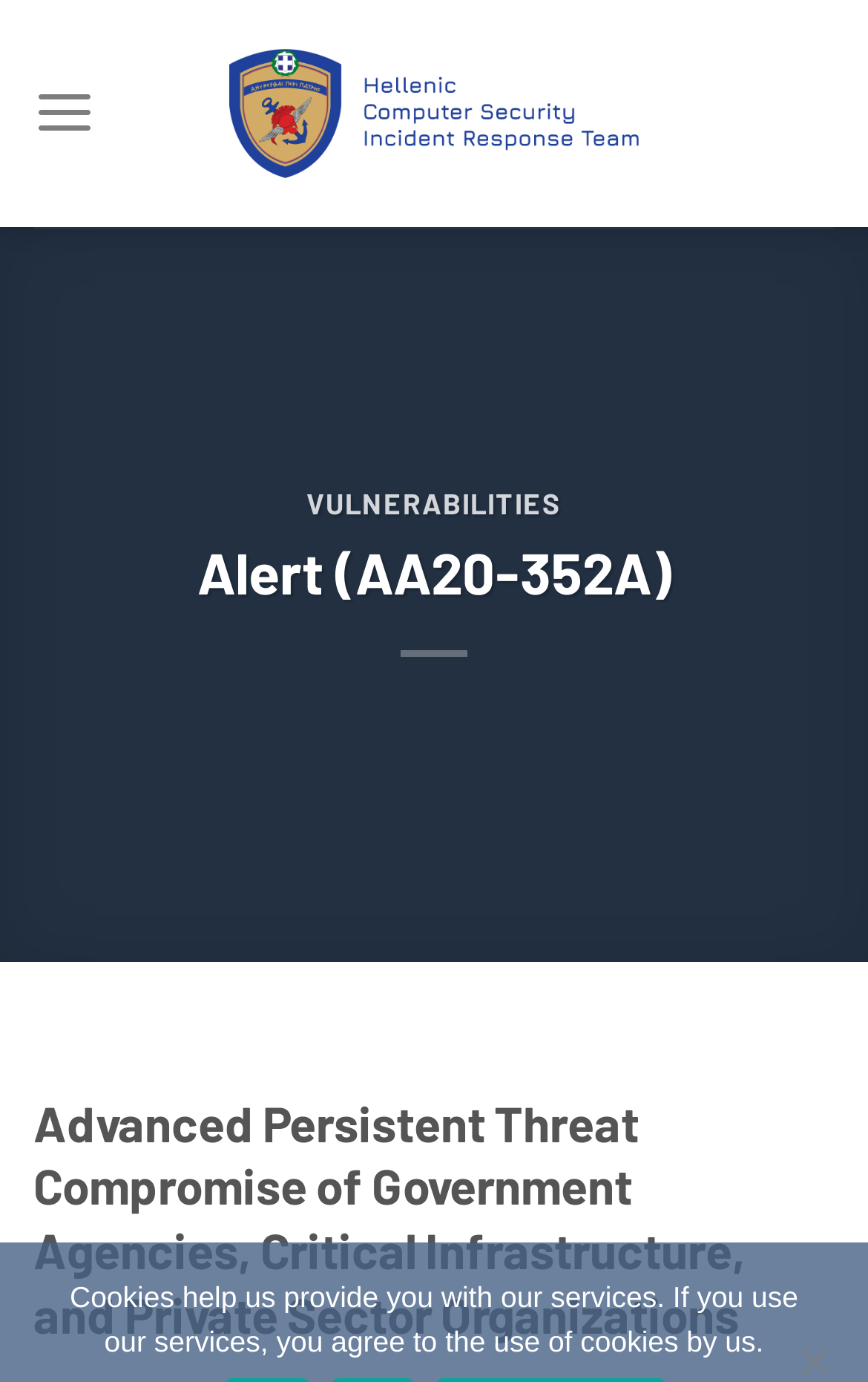Is the menu expanded?
Based on the image, provide your answer in one word or phrase.

No